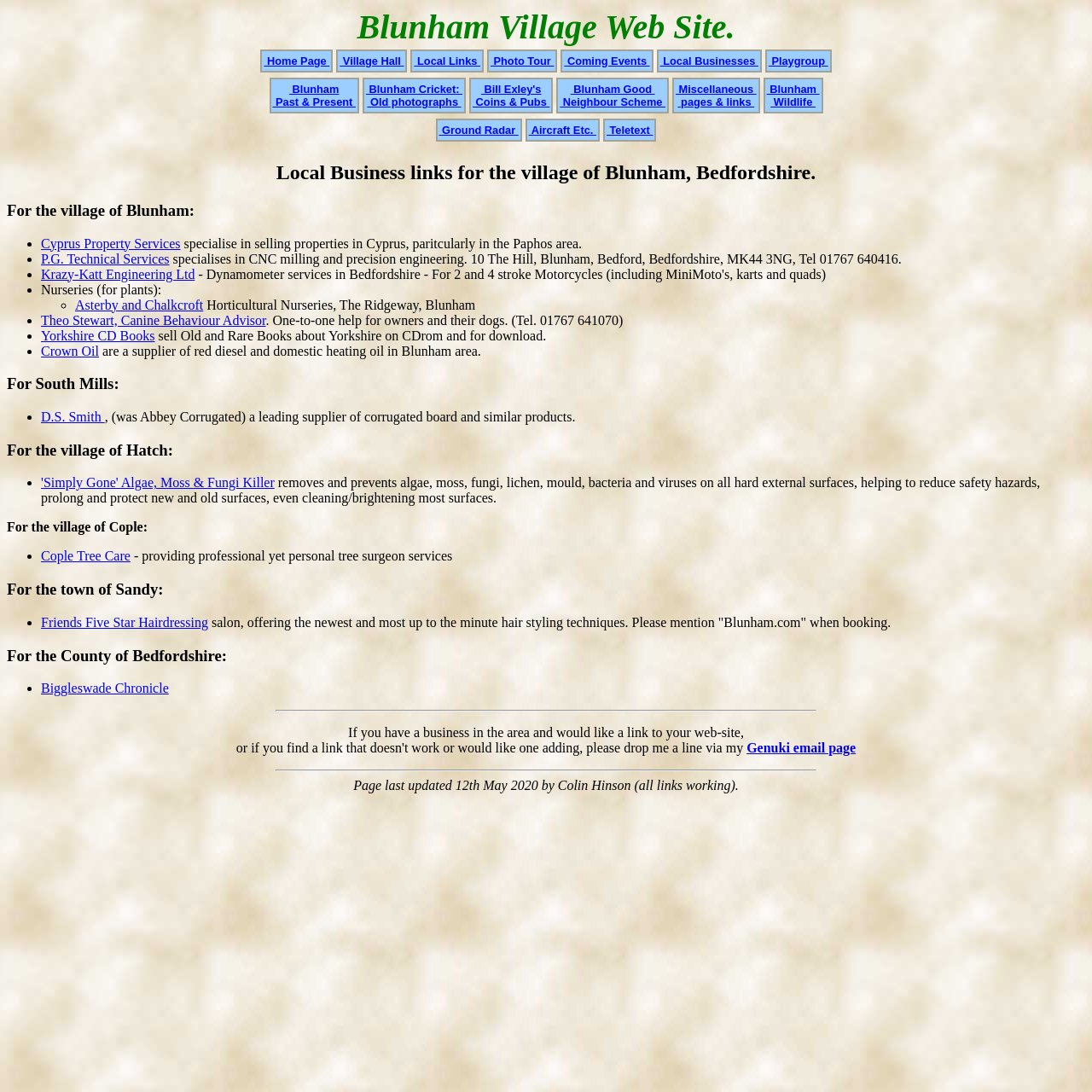Please locate the bounding box coordinates of the region I need to click to follow this instruction: "Subscribe to the newsletter".

None